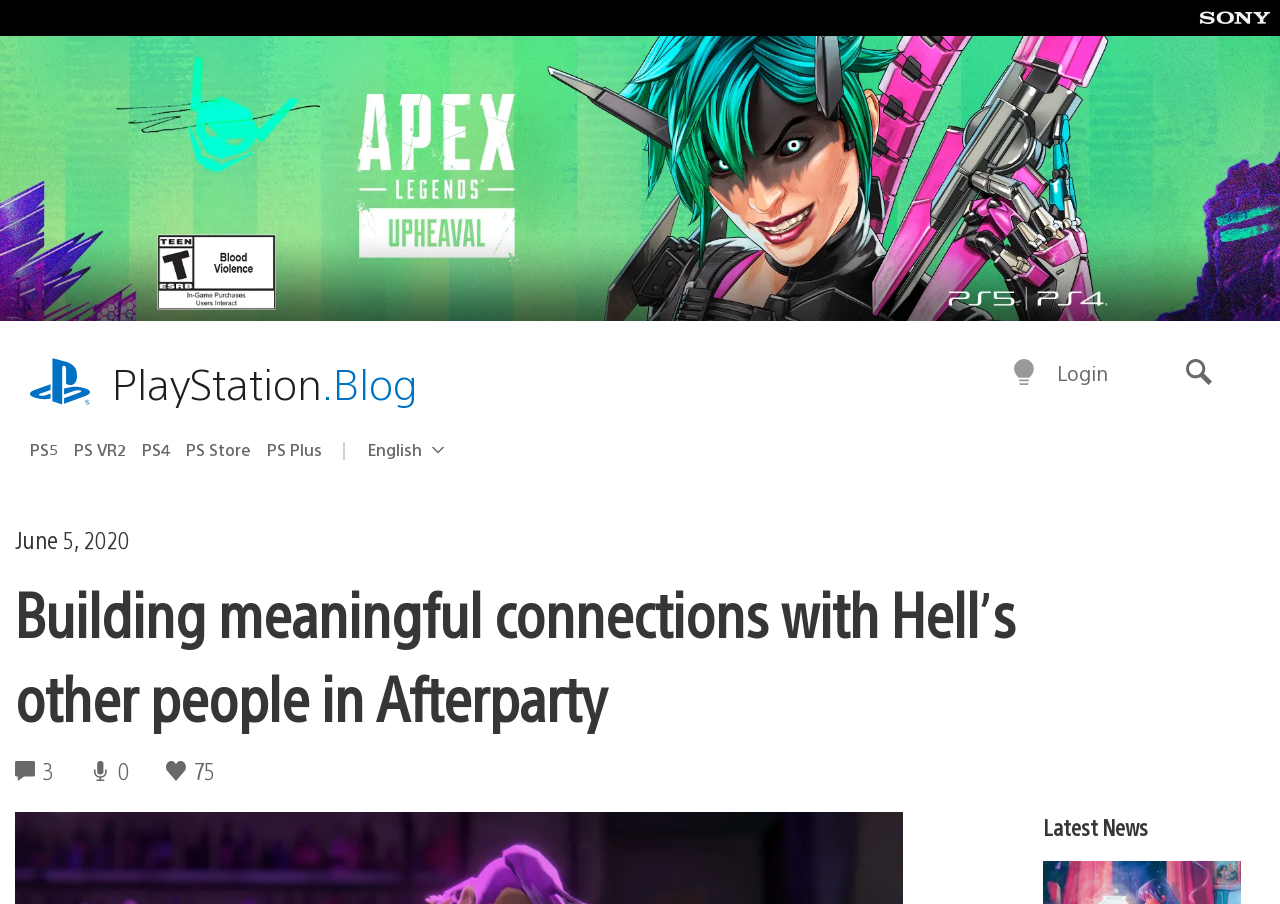Find the bounding box coordinates of the element you need to click on to perform this action: 'Switch to dark mode'. The coordinates should be represented by four float values between 0 and 1, in the format [left, top, right, bottom].

[0.79, 0.397, 0.81, 0.428]